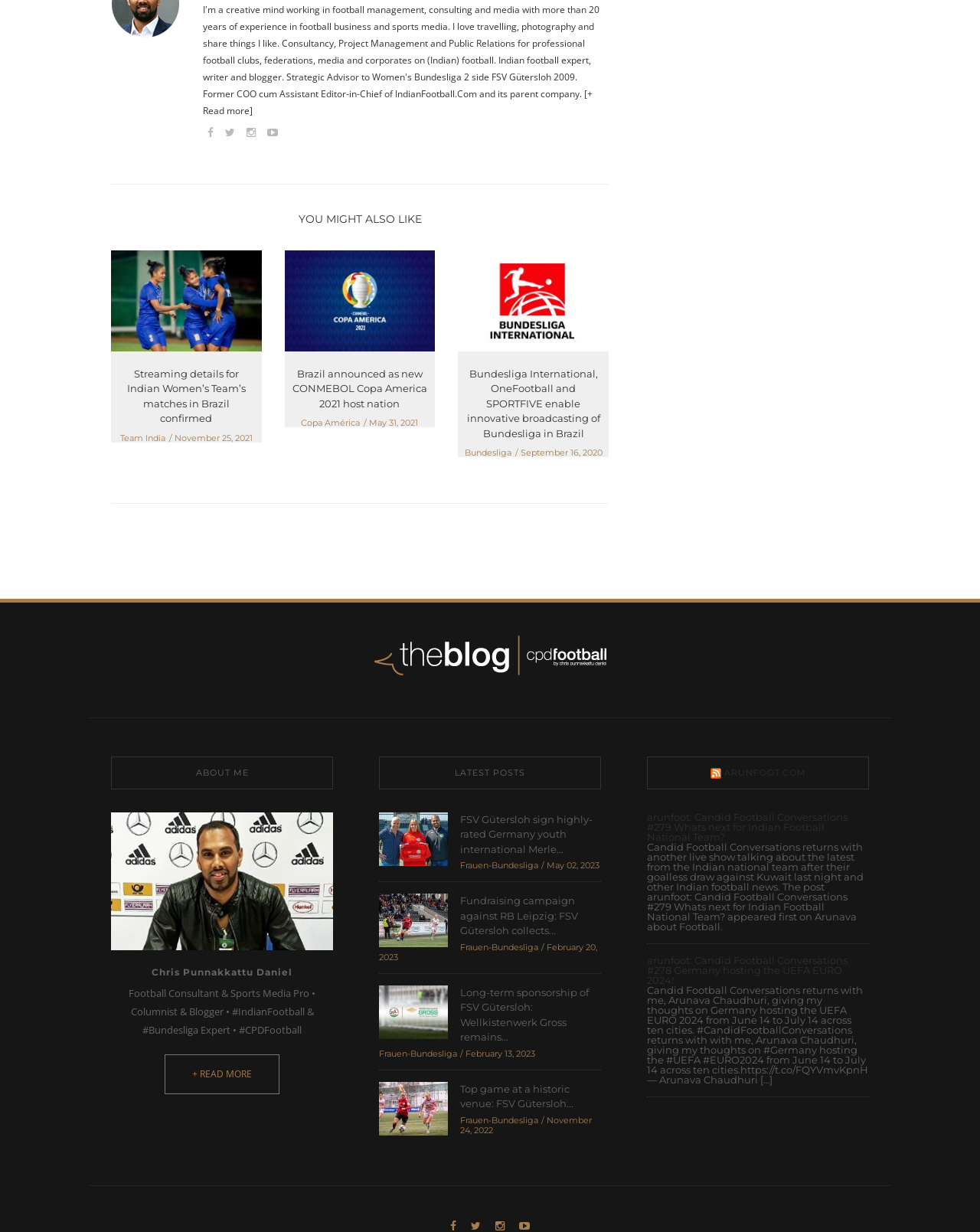What is the title of the section above the first article?
Refer to the screenshot and respond with a concise word or phrase.

YOU MIGHT ALSO LIKE